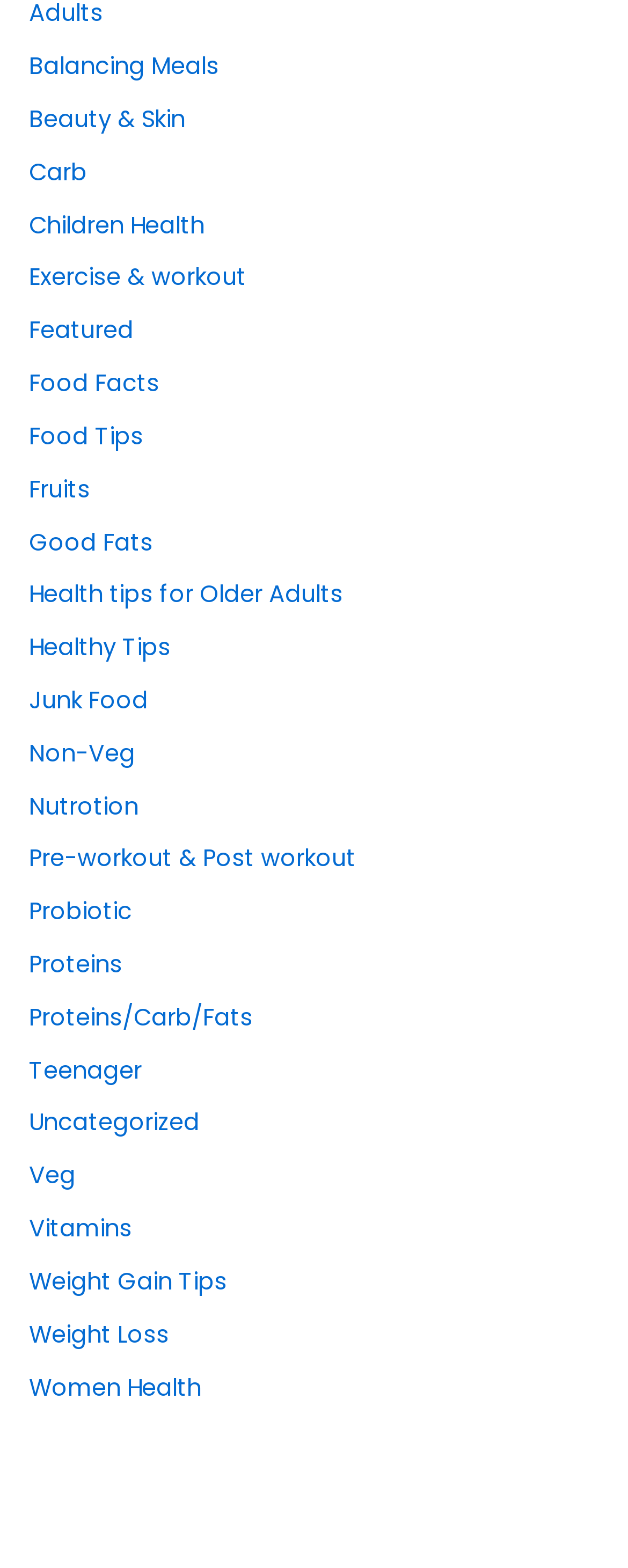Using the description "Weight Gain Tips", locate and provide the bounding box of the UI element.

[0.046, 0.807, 0.361, 0.827]